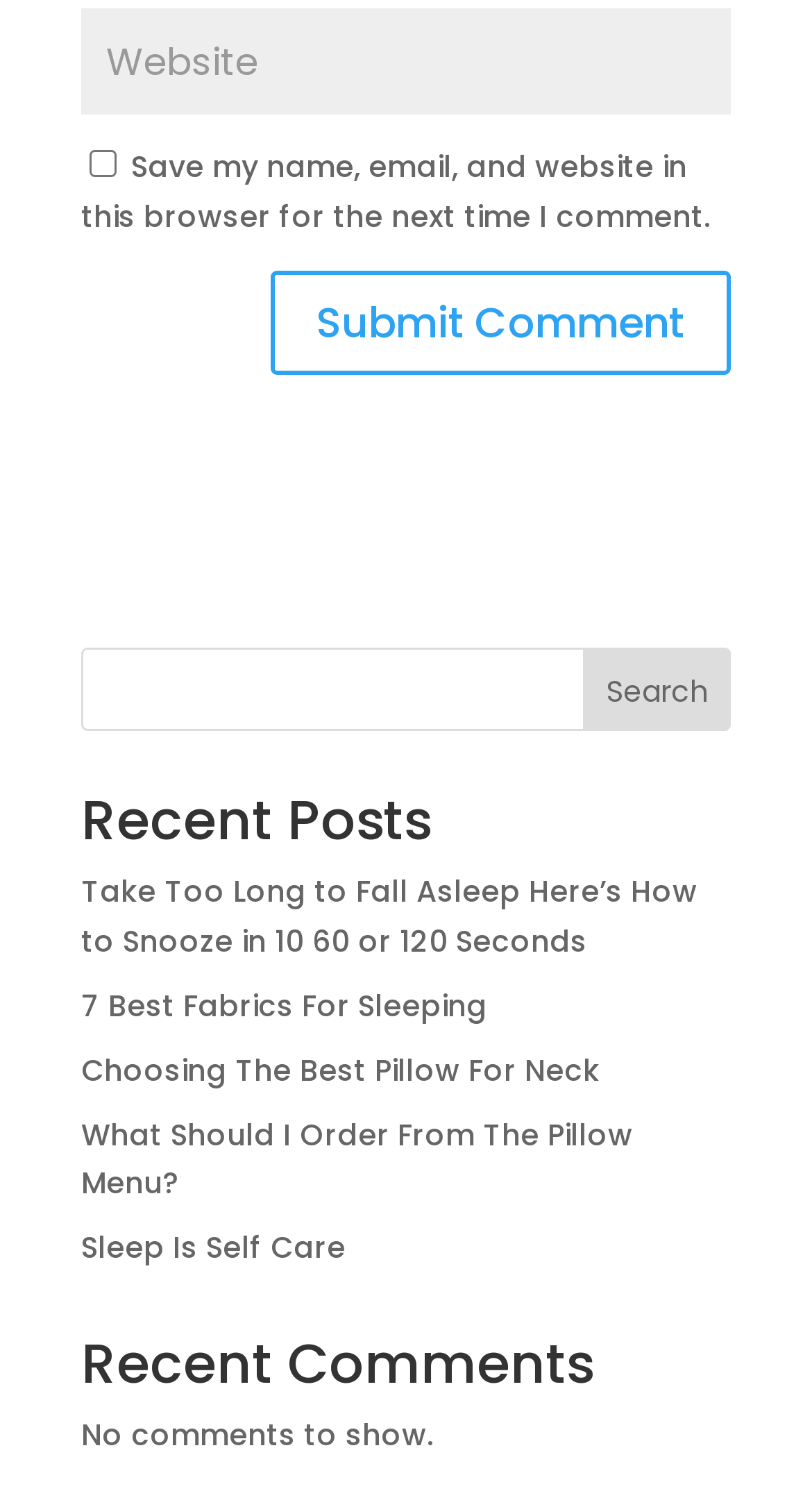Extract the bounding box coordinates for the HTML element that matches this description: "Sleep Is Self Care". The coordinates should be four float numbers between 0 and 1, i.e., [left, top, right, bottom].

[0.1, 0.819, 0.426, 0.847]